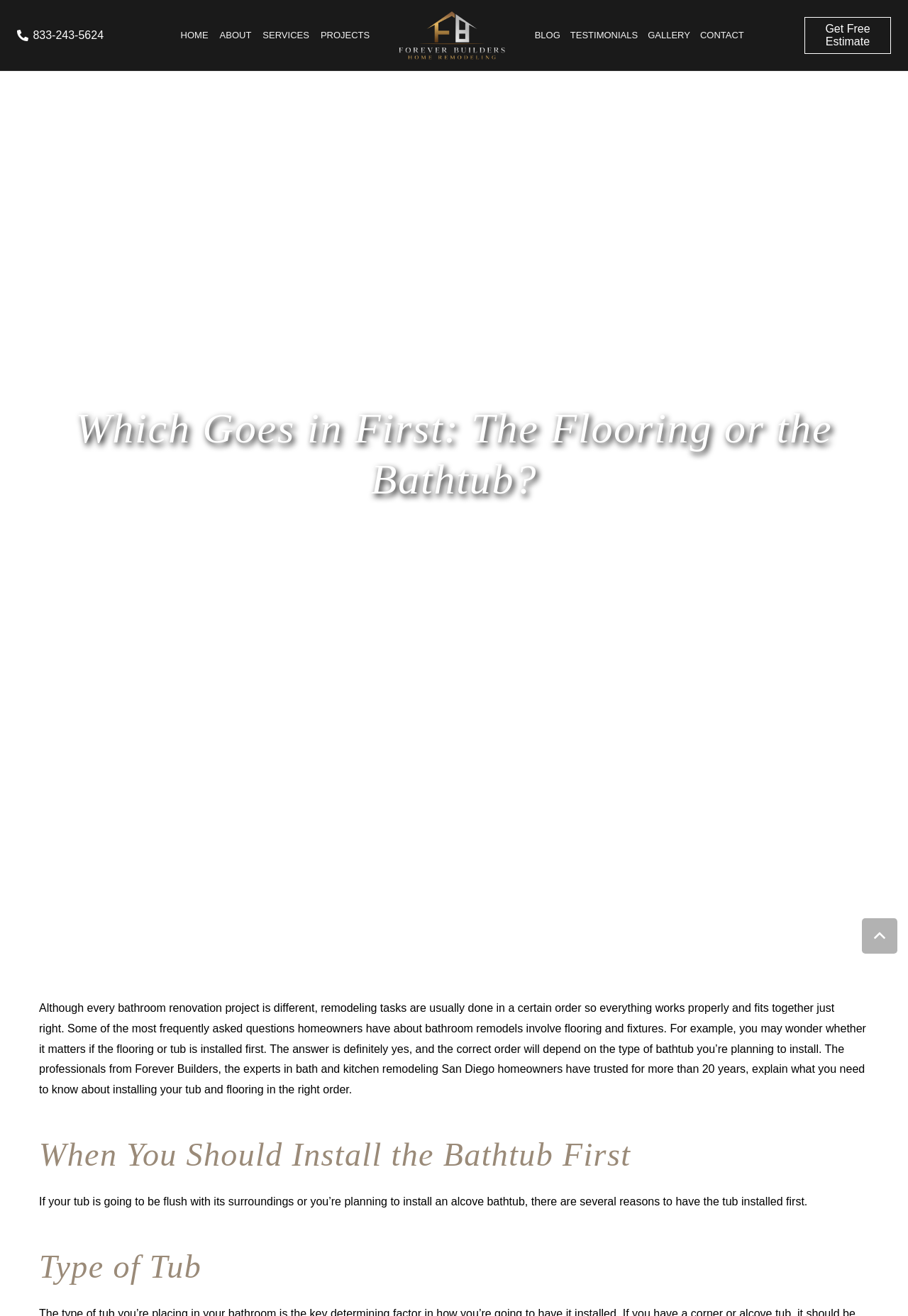Given the webpage screenshot and the description, determine the bounding box coordinates (top-left x, top-left y, bottom-right x, bottom-right y) that define the location of the UI element matching this description: parent_node: 833-243-5624 title="Back to top"

[0.949, 0.698, 0.988, 0.725]